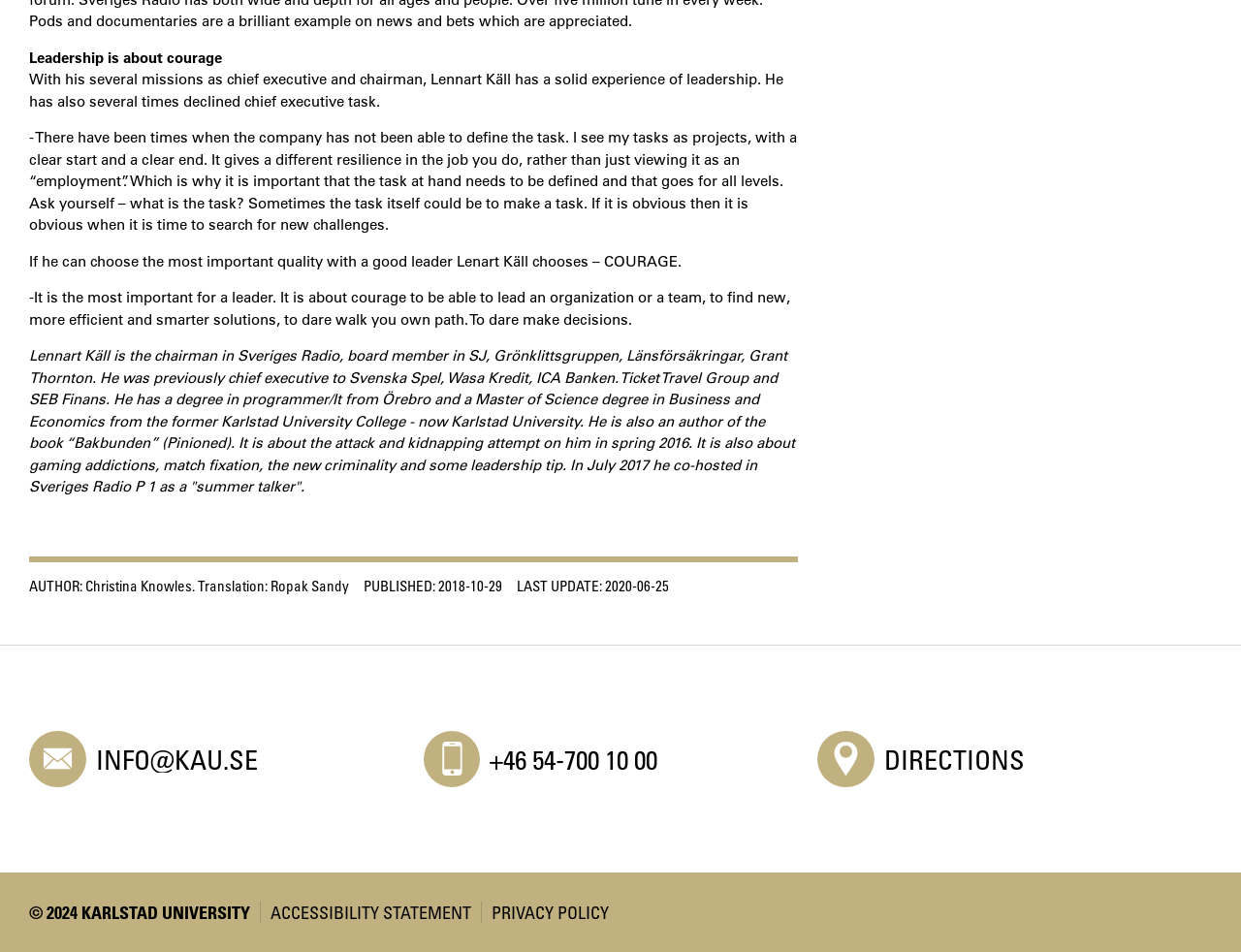Find the bounding box coordinates for the UI element whose description is: "Accessibility statement". The coordinates should be four float numbers between 0 and 1, in the format [left, top, right, bottom].

[0.209, 0.947, 0.38, 0.969]